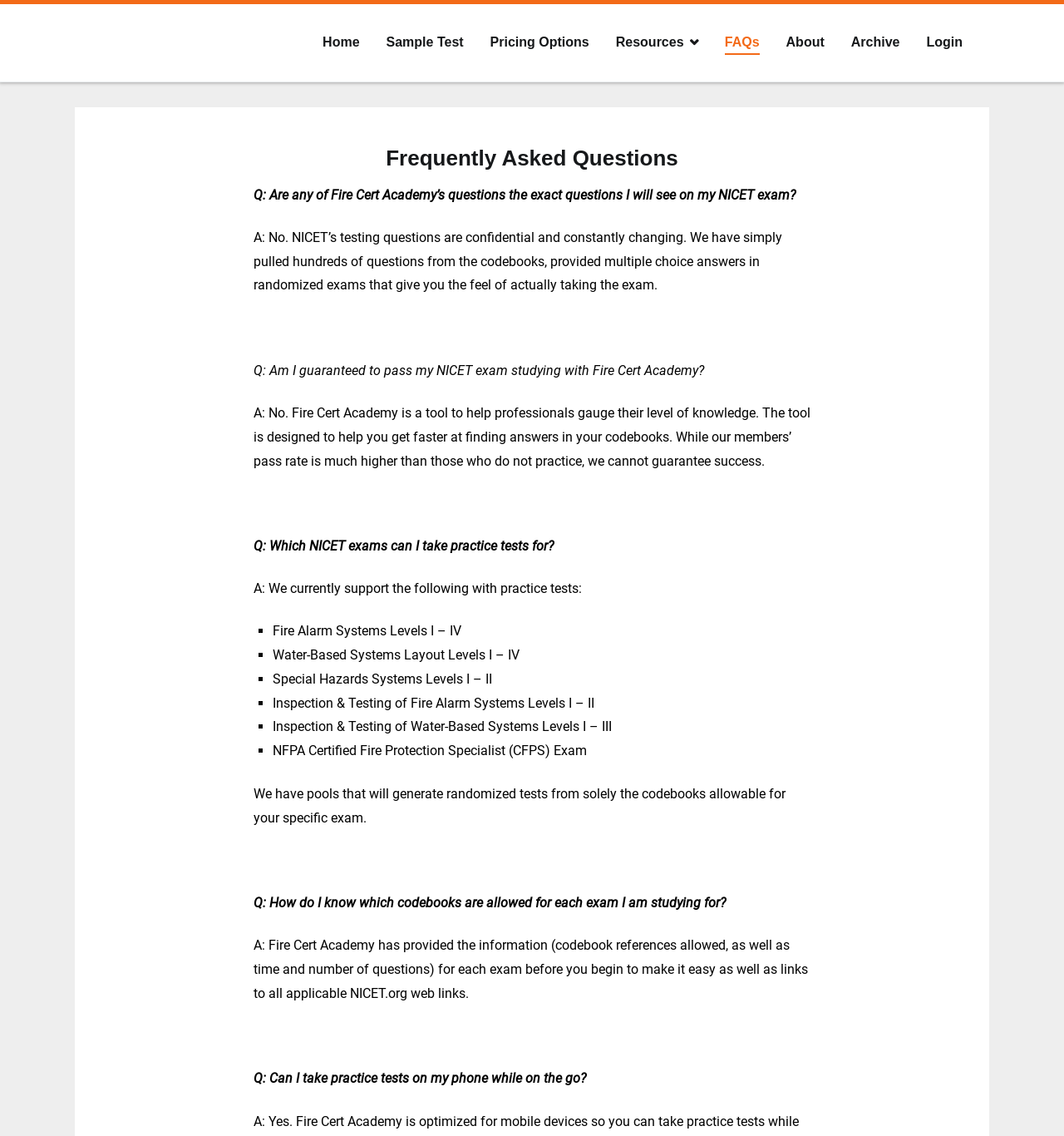Kindly determine the bounding box coordinates for the clickable area to achieve the given instruction: "Click on the 'Sample Test' link".

[0.363, 0.027, 0.436, 0.048]